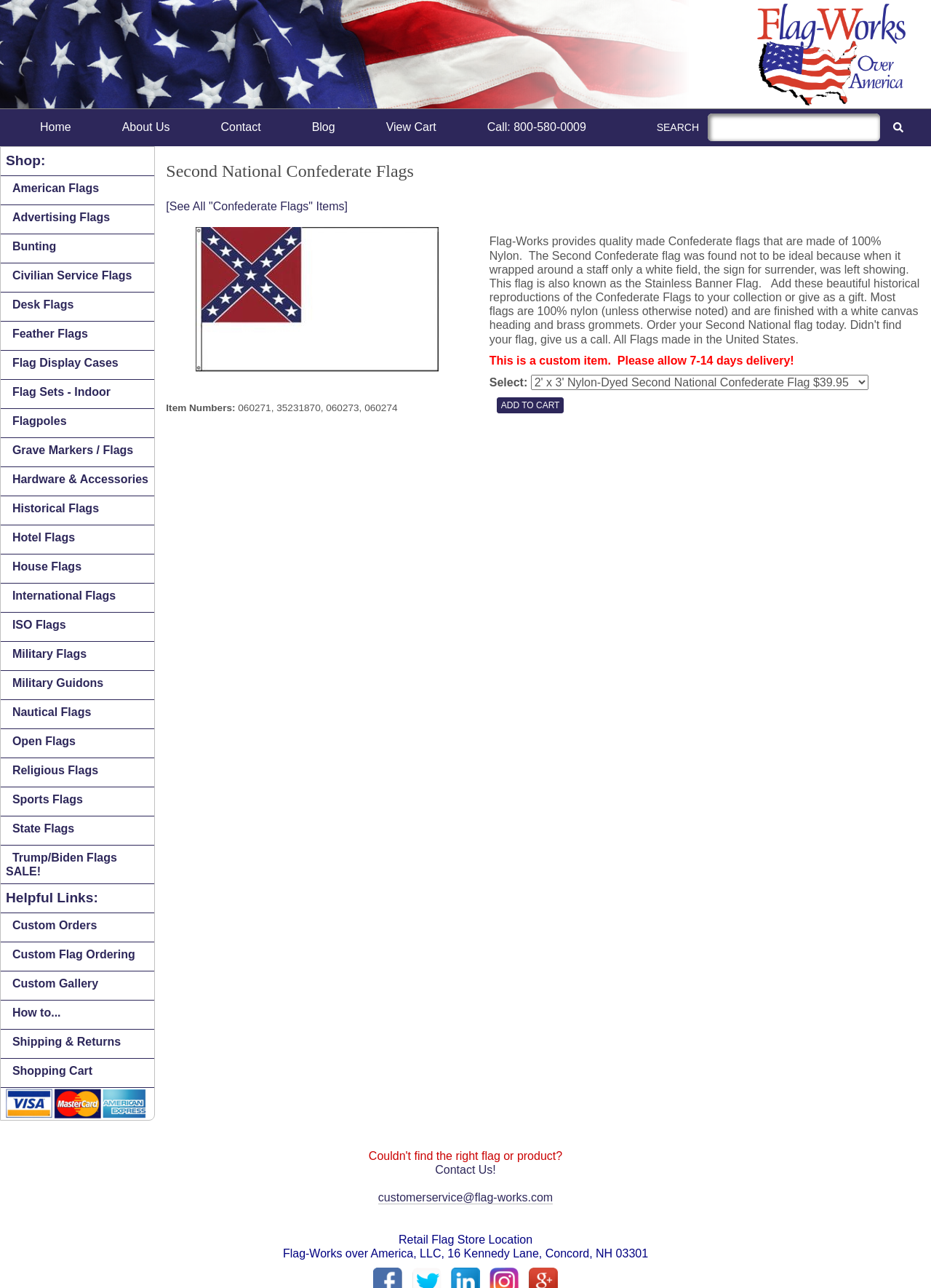Please extract the title of the webpage.

Second National Confederate Flags